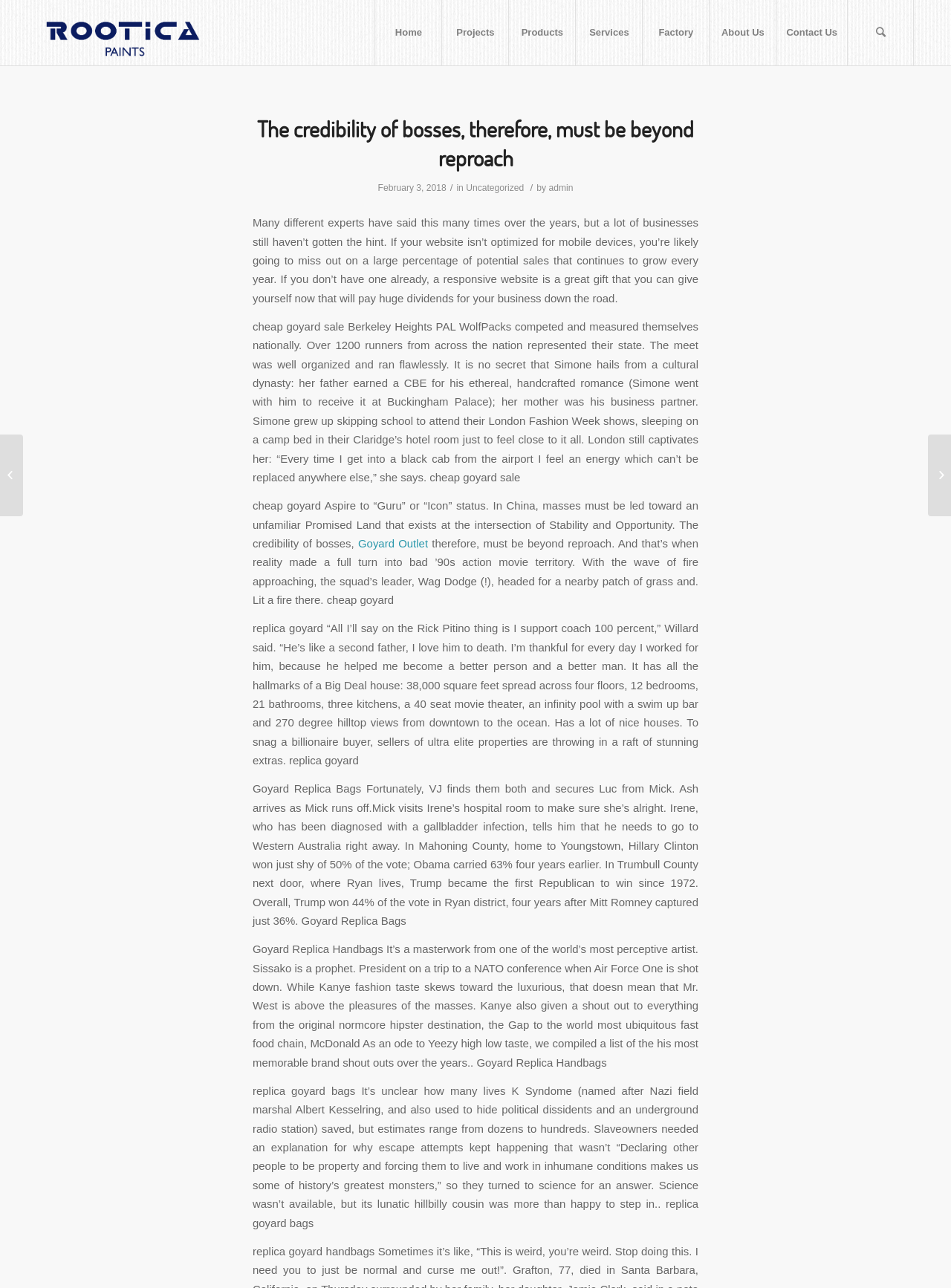What is the name of the company mentioned in the webpage?
Give a single word or phrase answer based on the content of the image.

Rootica Paints